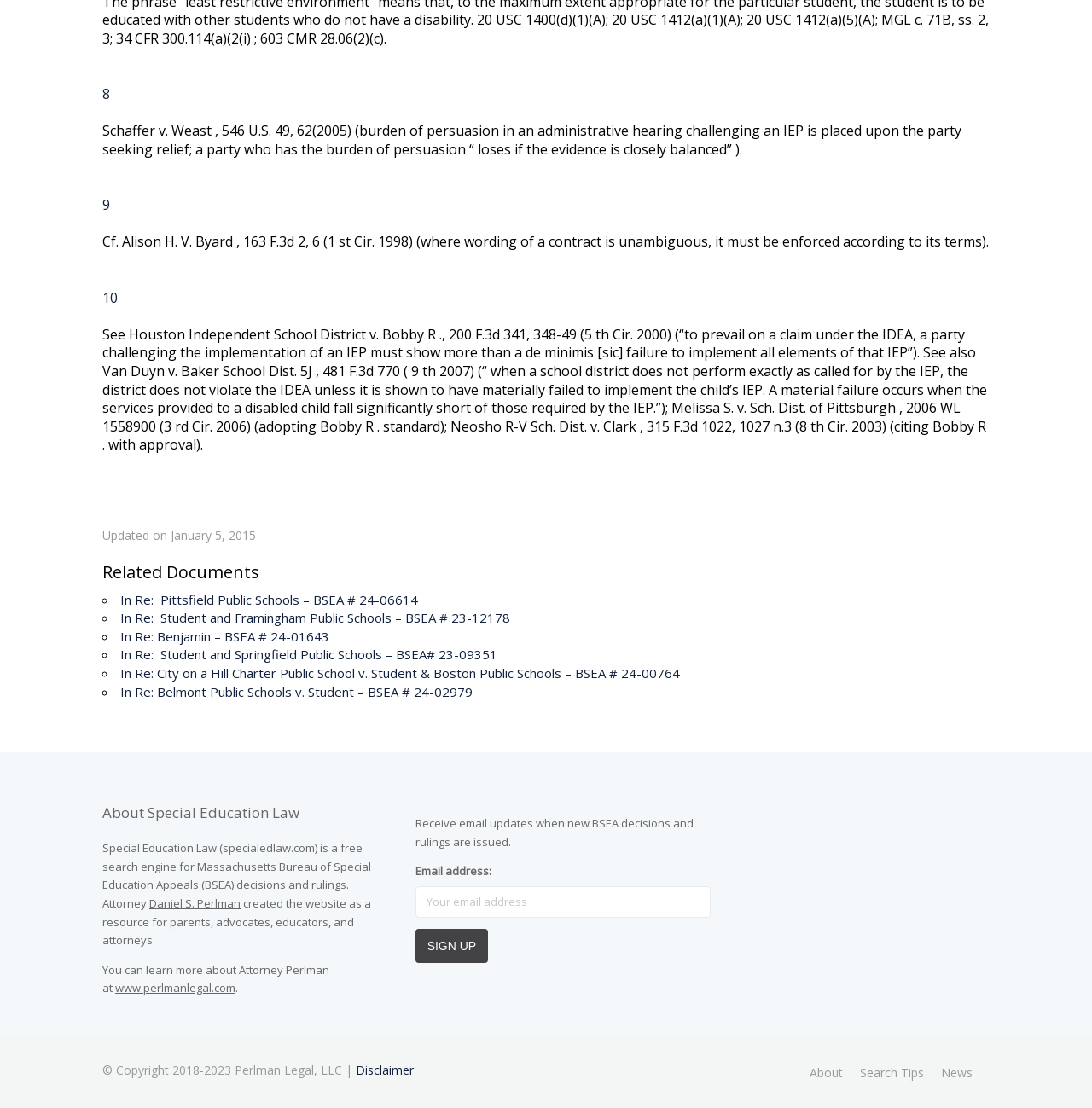Locate the bounding box coordinates of the element you need to click to accomplish the task described by this instruction: "Search for related documents".

[0.094, 0.507, 0.906, 0.525]